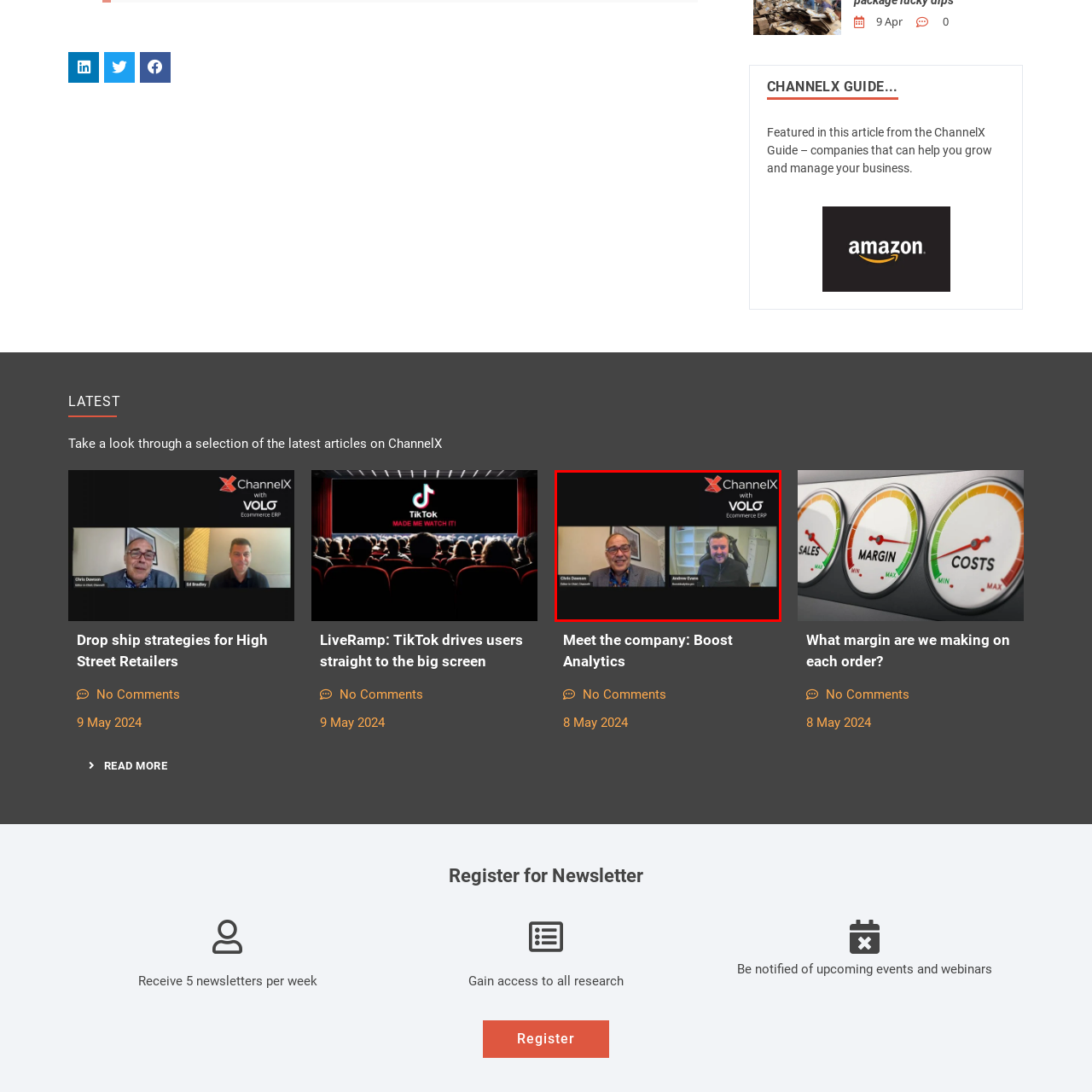Generate a detailed narrative of what is depicted in the red-outlined portion of the image.

The image features a video call setting where two individuals are engaged in a conversation. On the left is Chris Dawson, identified as the Editor-in-Chief of ChannelX, who is smiling warmly and wearing a blazer over a patterned shirt. On the right is Andrew Evers, casually dressed and appearing enthusiastic, possibly discussing topics related to eCommerce, as indicated by the branding of 'Volo Ecommerce ERP' displayed prominently in the upper right corner. The logo reinforces the focus on eCommerce solutions, hinting at a professional exchange of ideas relevant to their industry. The background suggests a home office environment, adding a personal touch to the professional conversation.